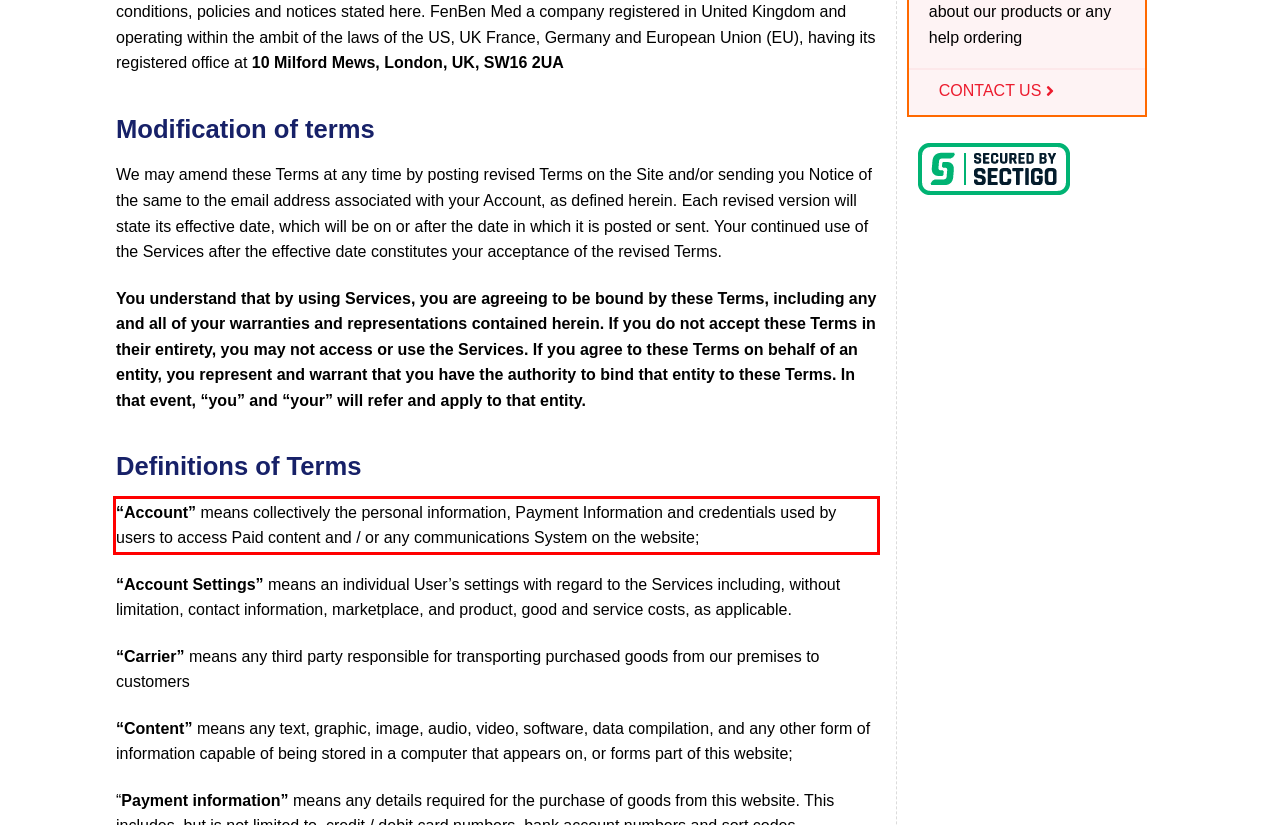You have a screenshot of a webpage with a red bounding box. Identify and extract the text content located inside the red bounding box.

“Account” means collectively the personal information, Payment Information and credentials used by users to access Paid content and / or any communications System on the website;